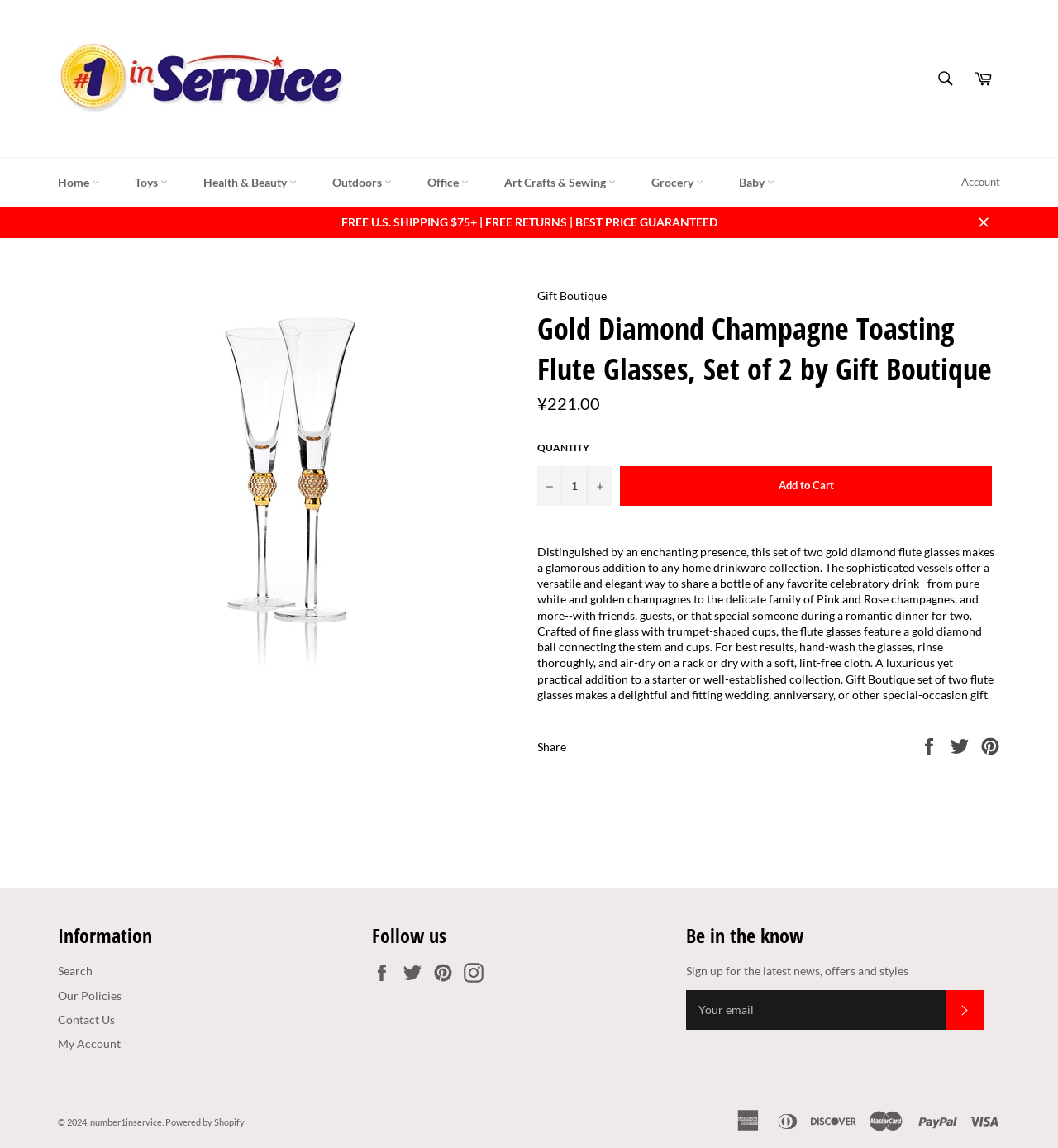Respond with a single word or phrase for the following question: 
How much does the product cost?

¥221.00